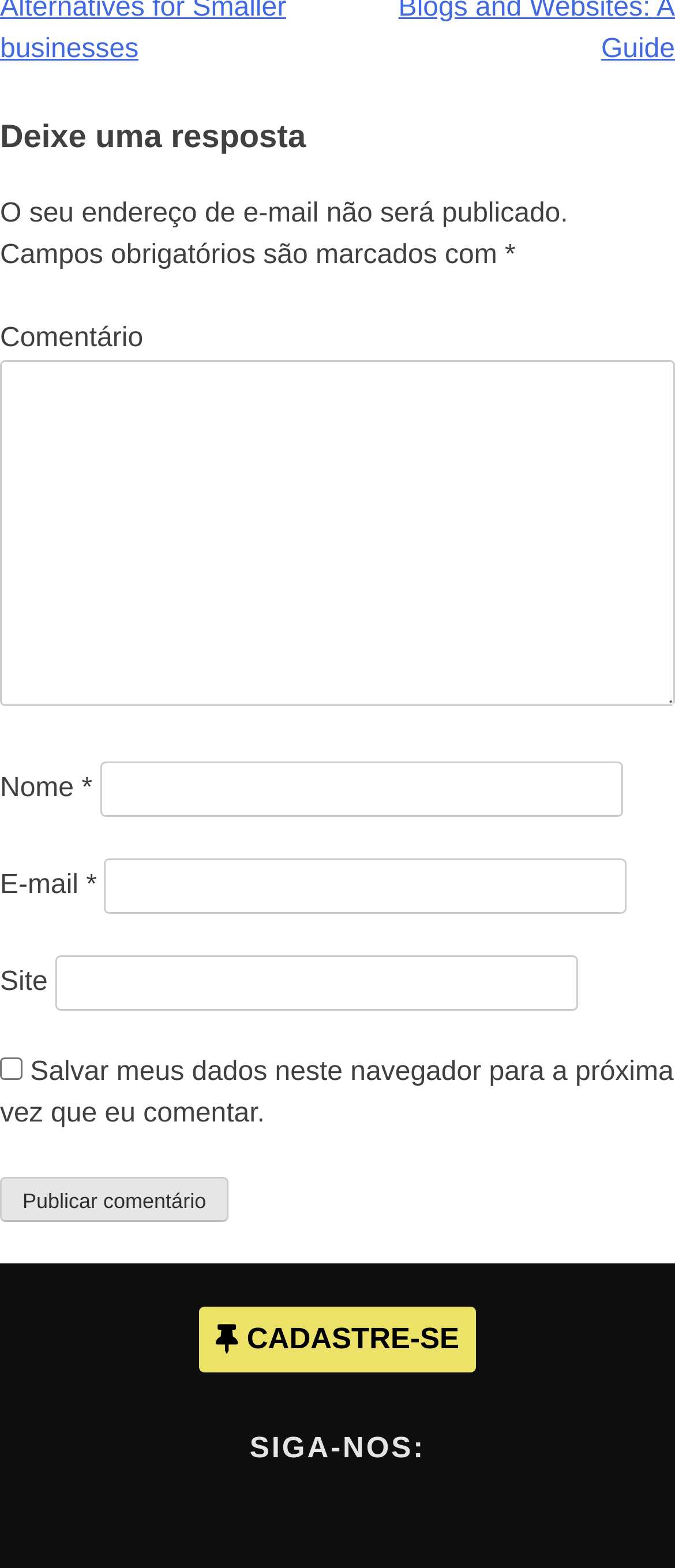Extract the bounding box of the UI element described as: "CADASTRE-SE".

[0.294, 0.833, 0.706, 0.875]